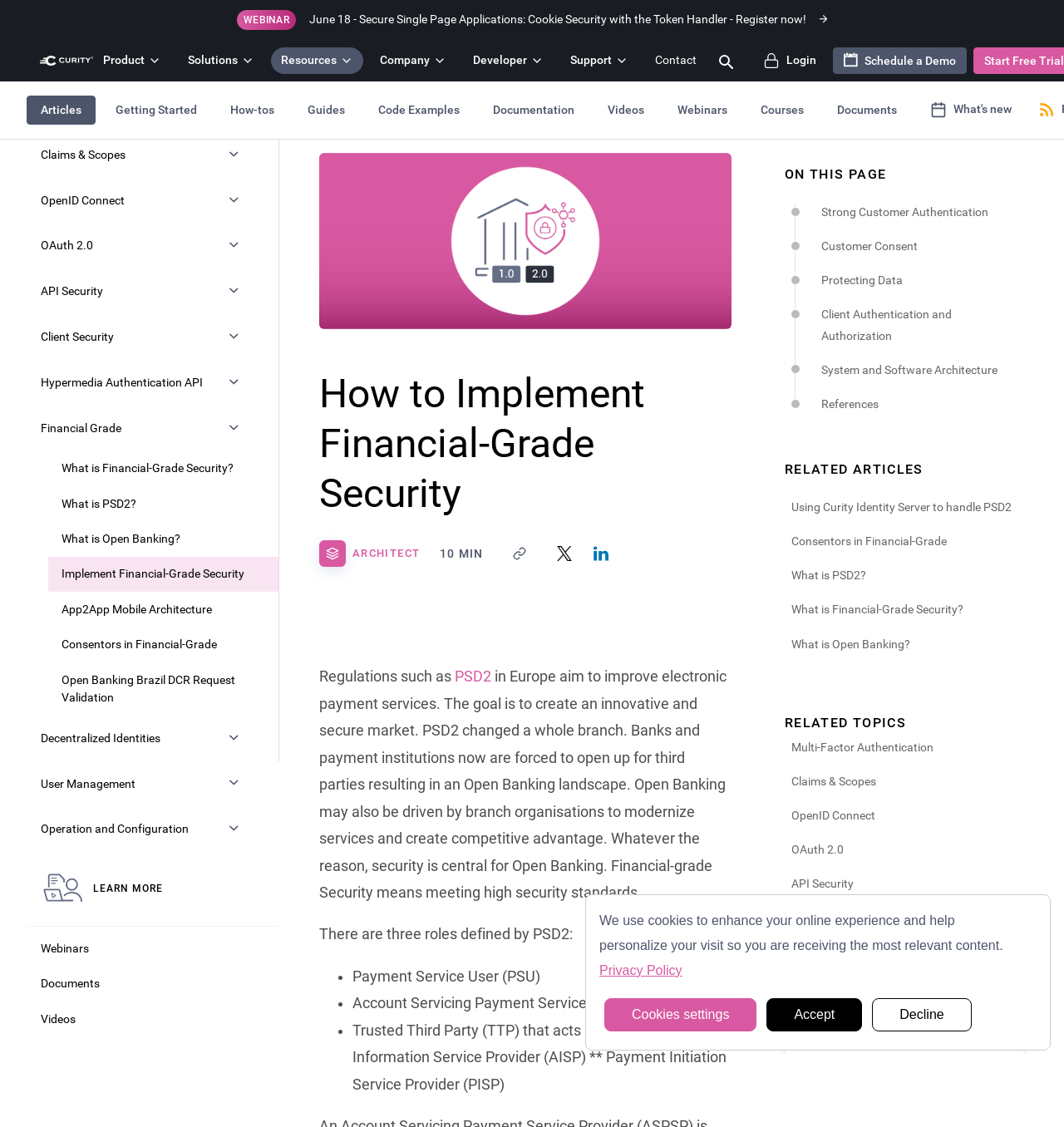Provide a single word or phrase answer to the question: 
What is the purpose of the 'Cookies settings' button?

To manage cookies